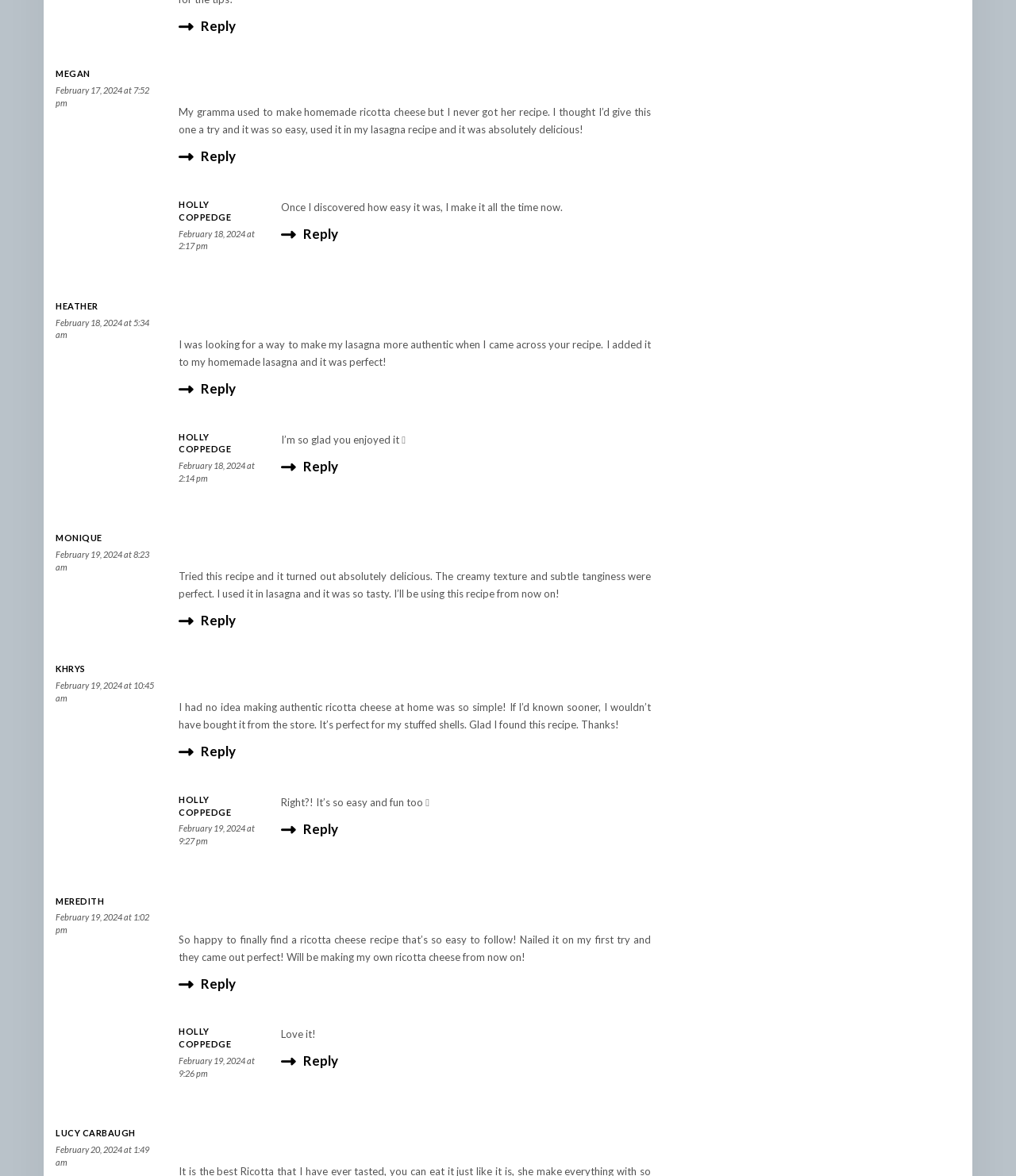How many comments are there?
Look at the screenshot and give a one-word or phrase answer.

10